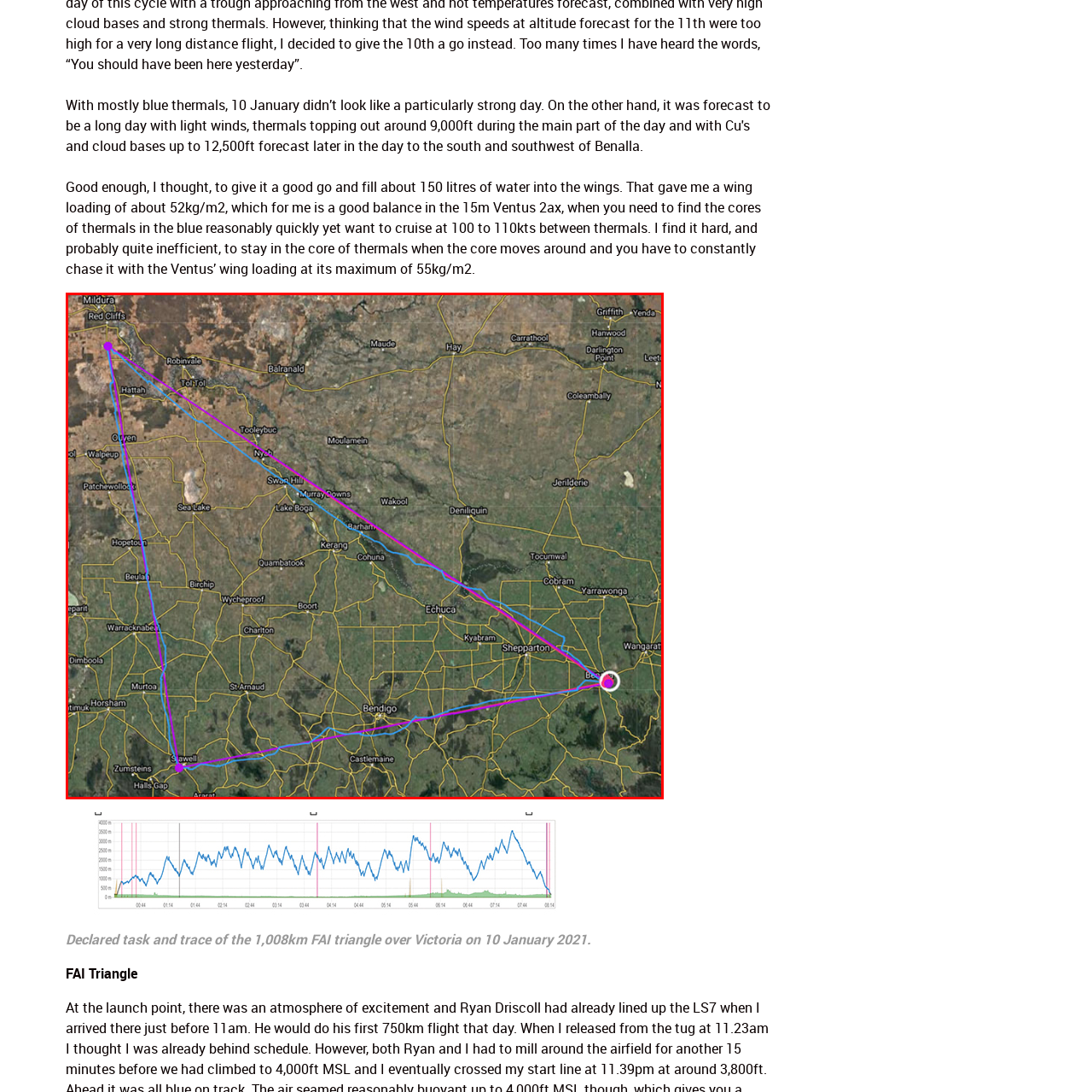What is the purpose of the topographical map in the background?
Focus on the section of the image outlined in red and give a thorough answer to the question.

The caption explains that the background features a topographical map, which serves to illustrate the geographical context of the flight, showcasing the diverse landscapes and terrain the pilot navigates during the gliding challenge.